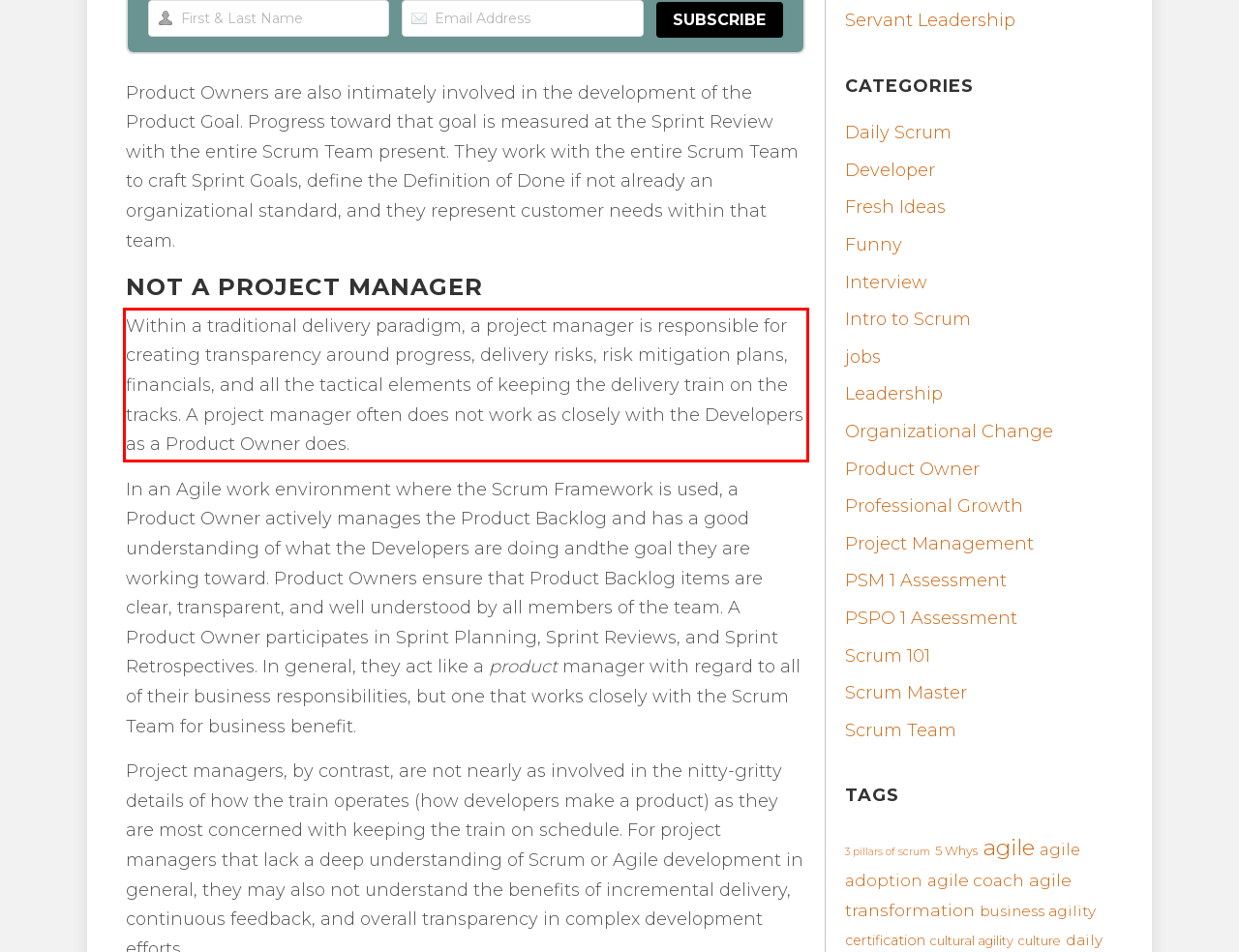Analyze the red bounding box in the provided webpage screenshot and generate the text content contained within.

Within a traditional delivery paradigm, a project manager is responsible for creating transparency around progress, delivery risks, risk mitigation plans, financials, and all the tactical elements of keeping the delivery train on the tracks. A project manager often does not work as closely with the Developers as a Product Owner does.